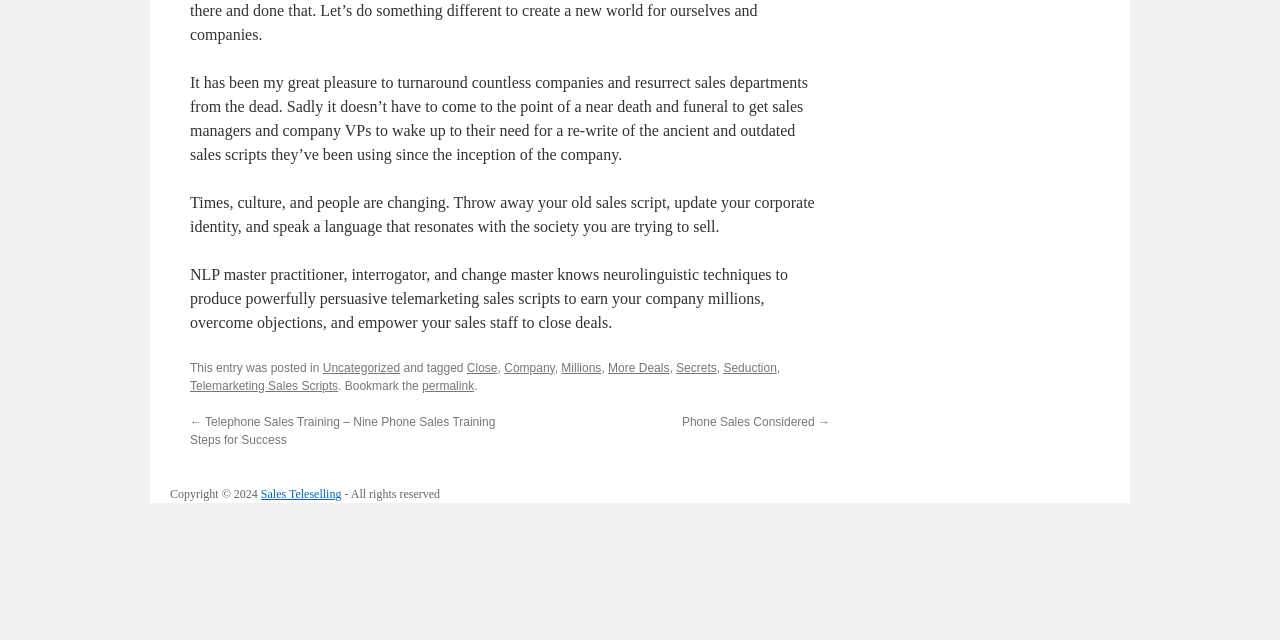Given the element description, predict the bounding box coordinates in the format (top-left x, top-left y, bottom-right x, bottom-right y). Make sure all values are between 0 and 1. Here is the element description: Phone Sales Considered →

[0.533, 0.648, 0.648, 0.67]